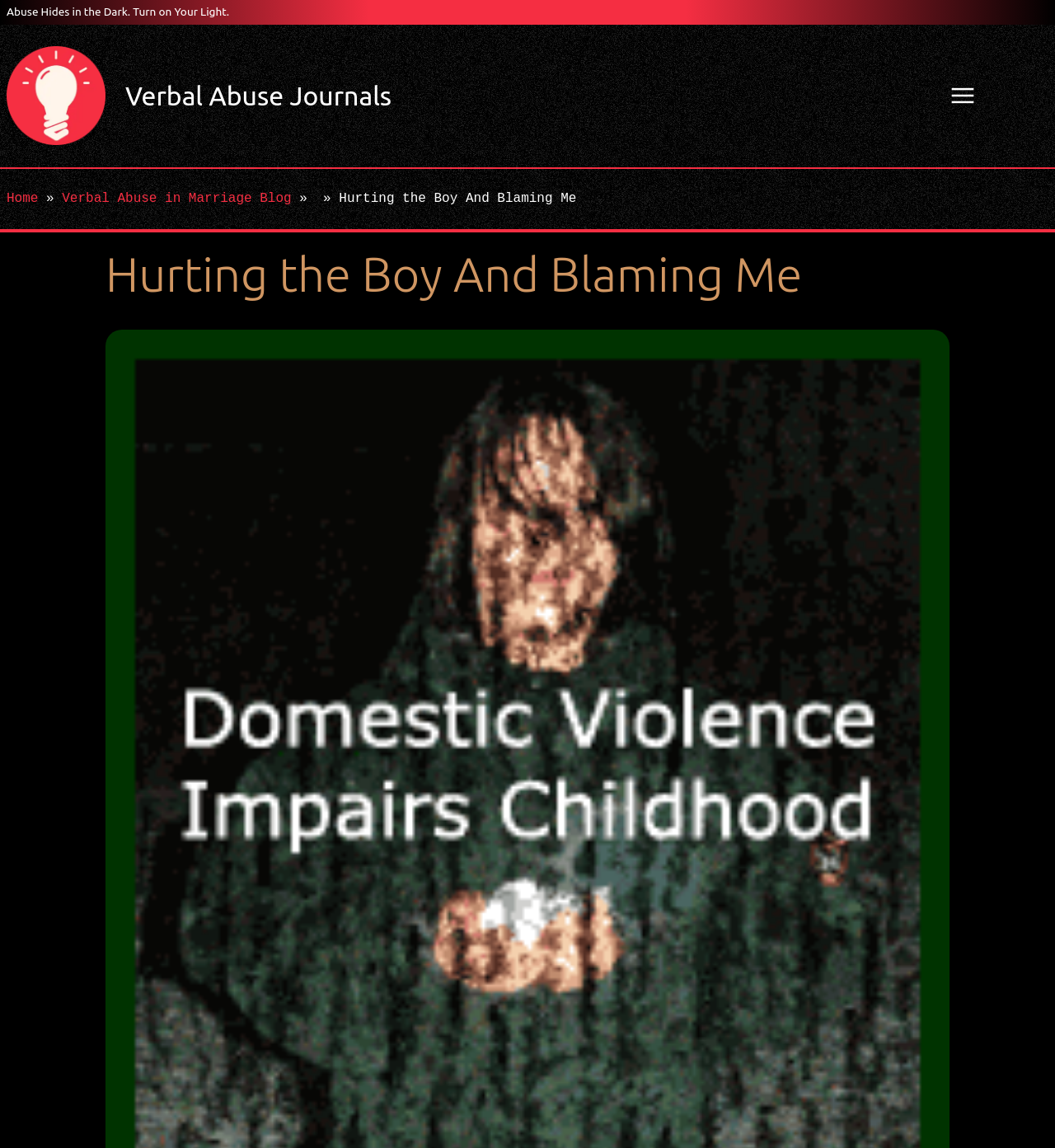What is the purpose of the 'breadcrumbs' navigation?
From the screenshot, supply a one-word or short-phrase answer.

To show page hierarchy